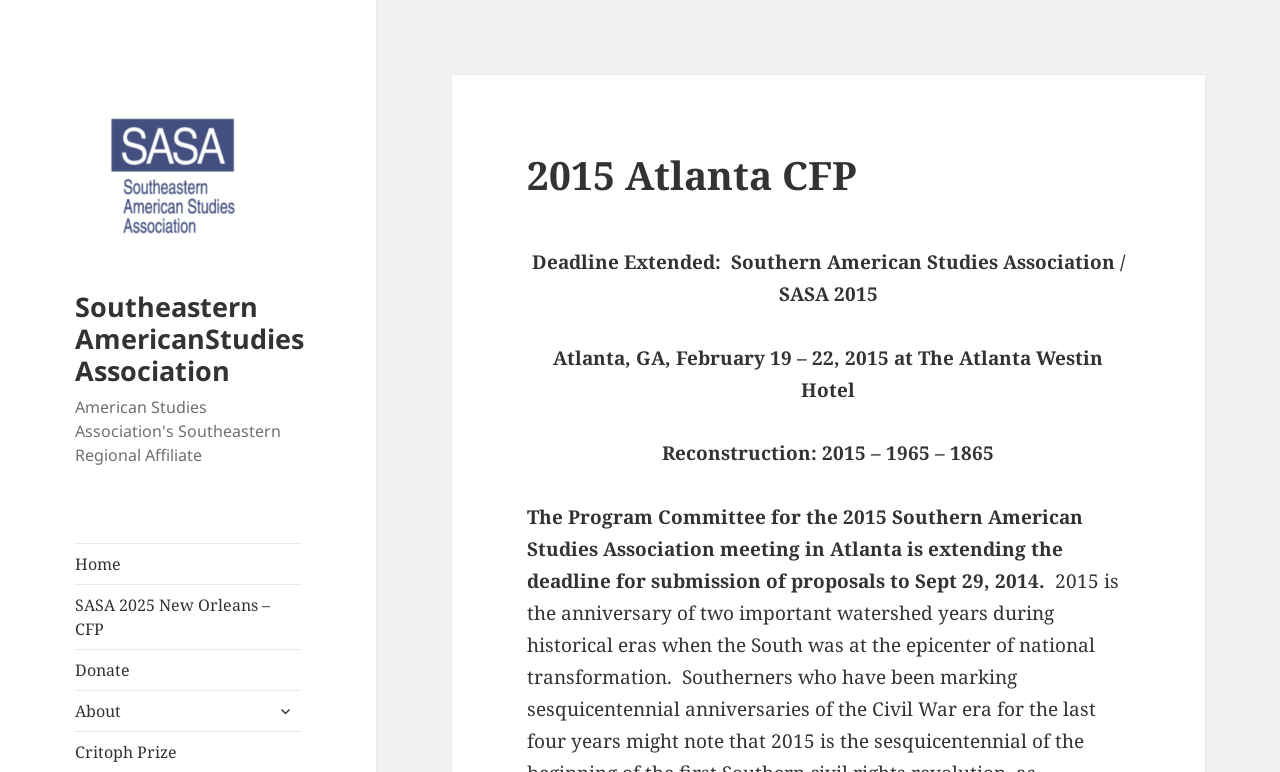Determine the bounding box coordinates of the UI element that matches the following description: "Portfolio". The coordinates should be four float numbers between 0 and 1 in the format [left, top, right, bottom].

None